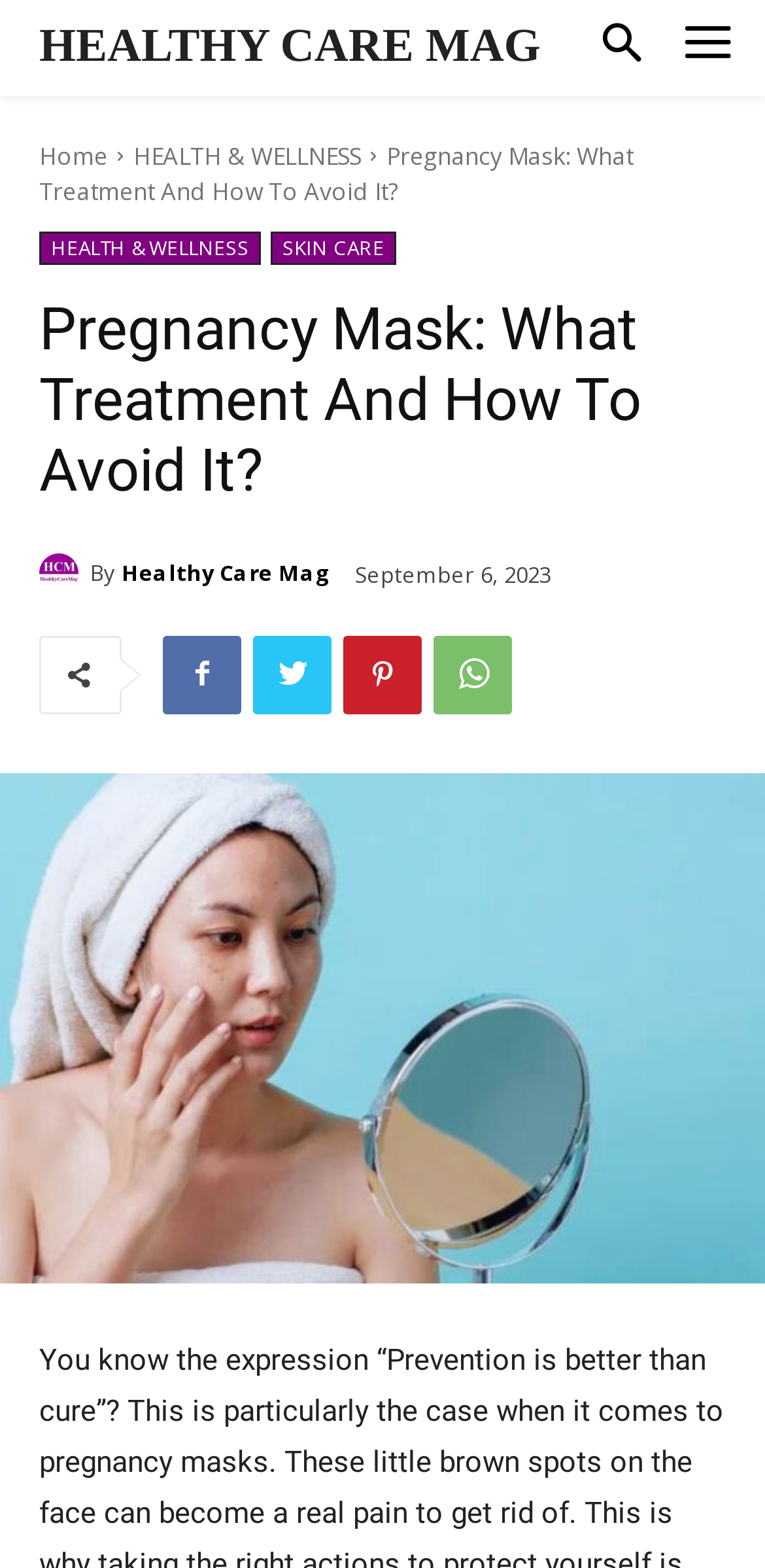Provide a brief response to the question using a single word or phrase: 
When was the article published?

September 6, 2023